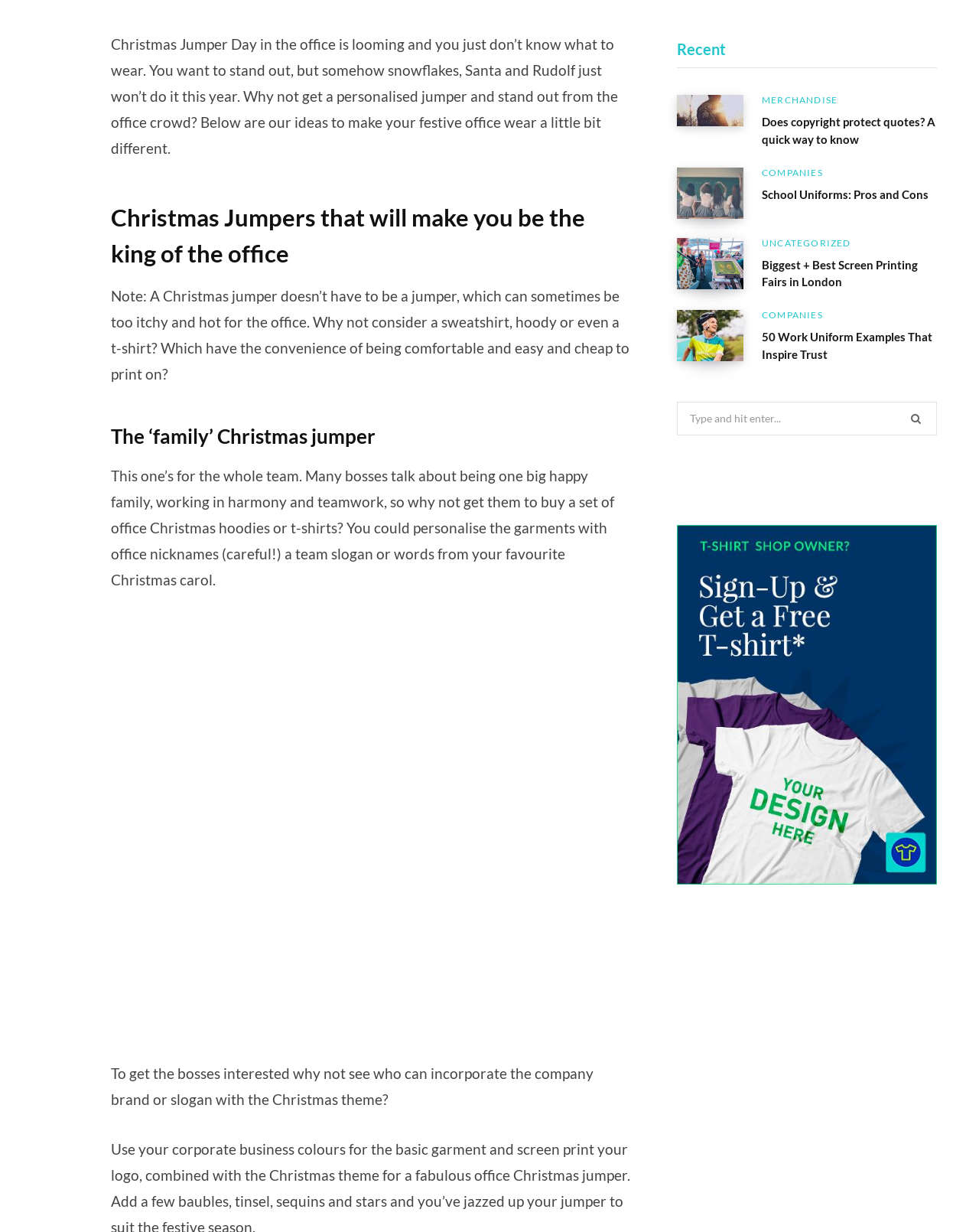Please predict the bounding box coordinates (top-left x, top-left y, bottom-right x, bottom-right y) for the UI element in the screenshot that fits the description: parent_node: Search for:

[0.915, 0.325, 0.957, 0.354]